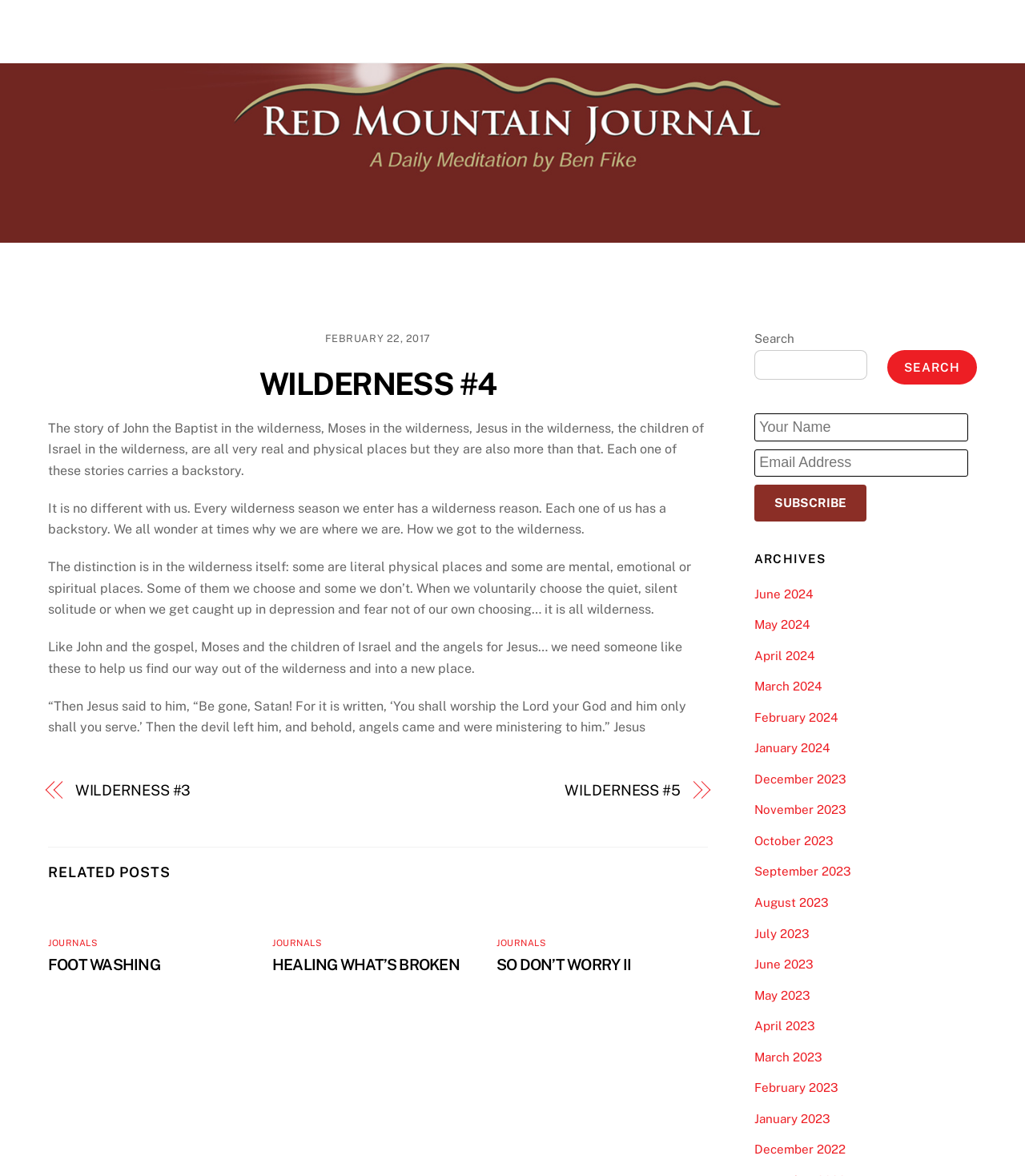Please find and report the bounding box coordinates of the element to click in order to perform the following action: "Subscribe to the newsletter". The coordinates should be expressed as four float numbers between 0 and 1, in the format [left, top, right, bottom].

[0.736, 0.412, 0.845, 0.444]